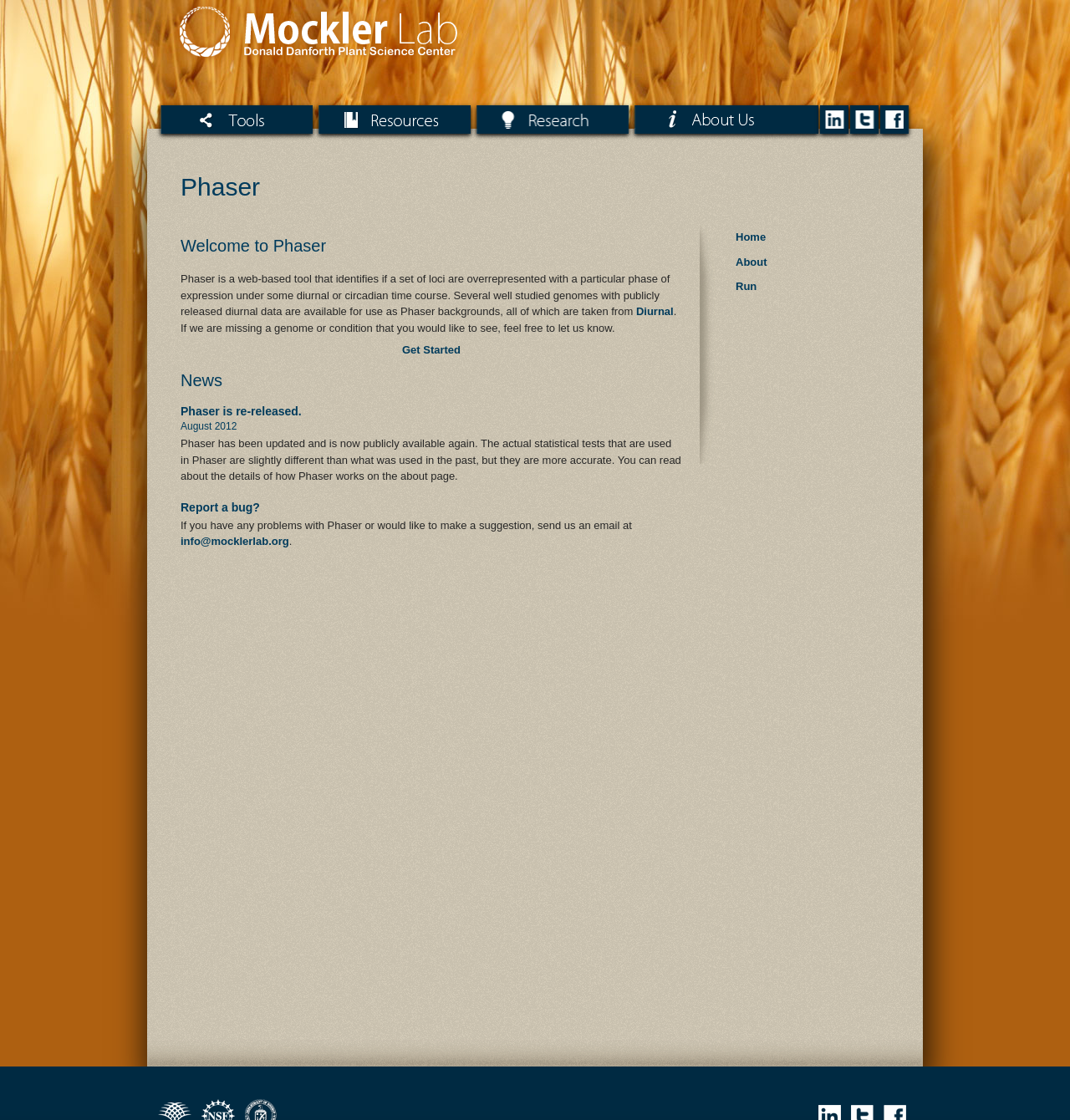Give a one-word or one-phrase response to the question: 
How many social media links are available?

3